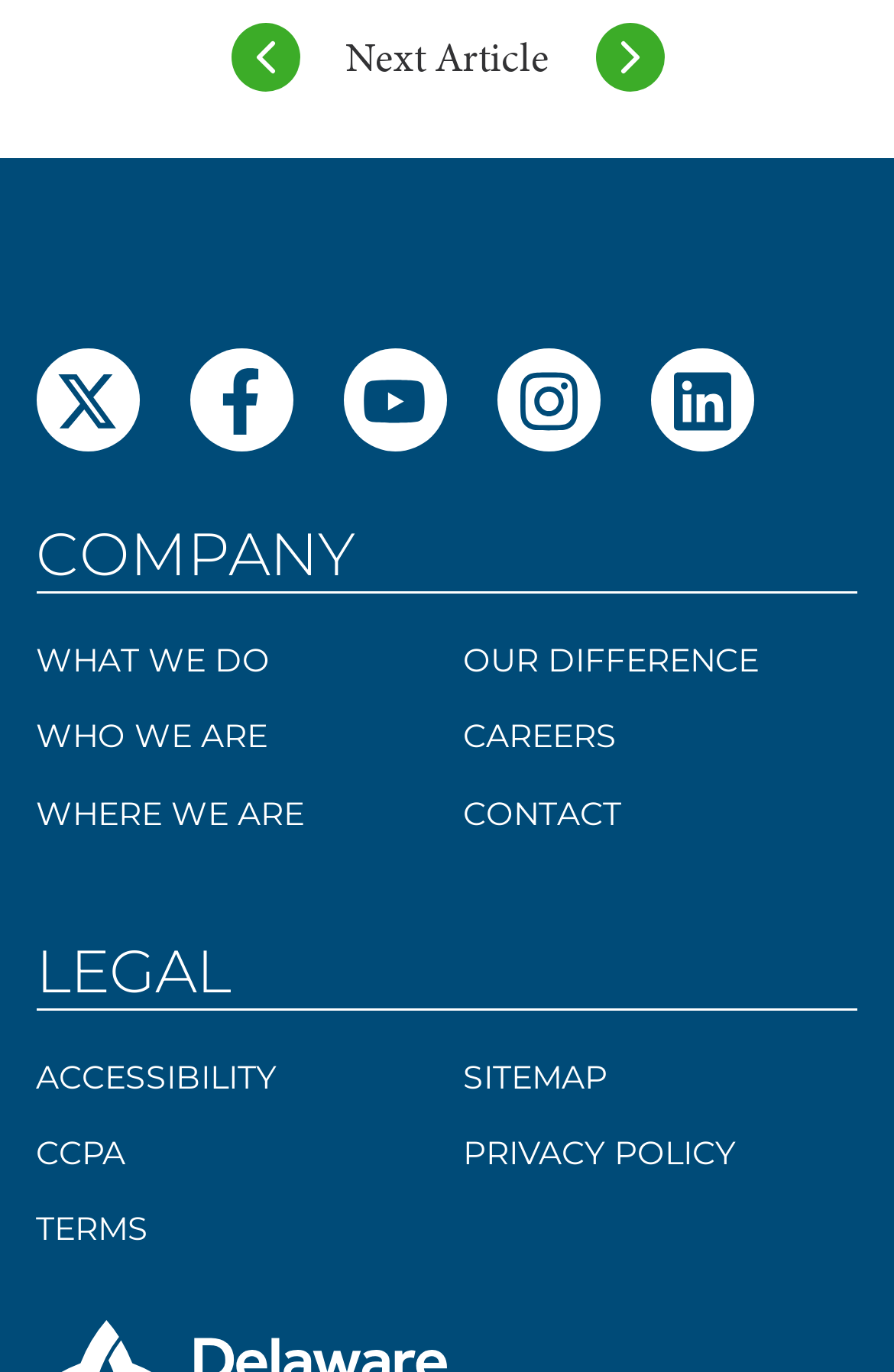How many navigation sections are there?
Refer to the screenshot and respond with a concise word or phrase.

3